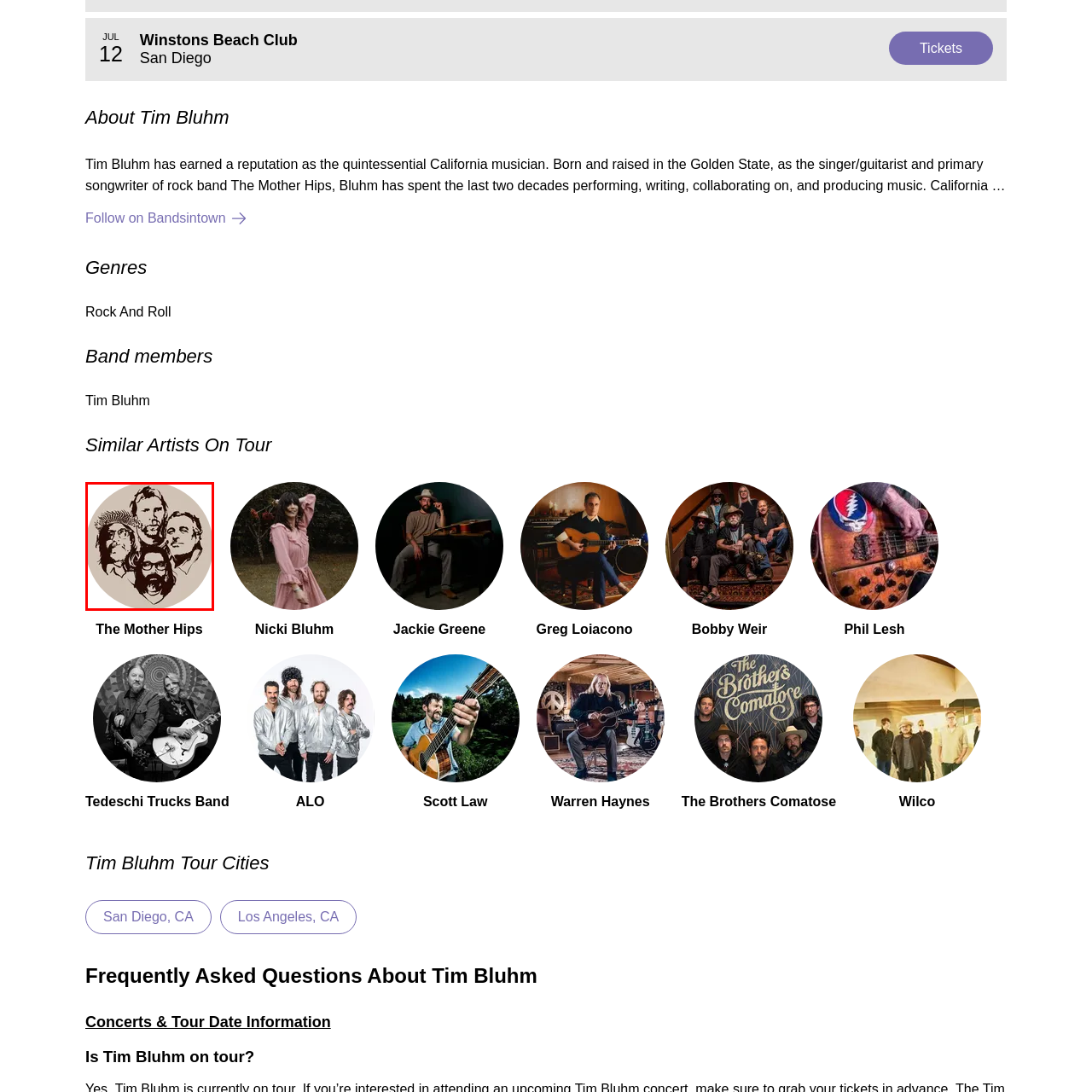Please provide a comprehensive description of the image highlighted by the red bounding box.

The image features a stylized illustration of the band members of The Mother Hips, a rock band known for their unique blend of genres including Americana, California country, and classic rock. The artwork showcases four male figures, depicted with distinct facial features, emphasizing their individuality. The design is rendered in a monochromatic style on a light beige background, creating a vintage aesthetic that reflects the band's rich musical heritage. The Mother Hips, led by Tim Bluhm, have carved a niche in the music scene with their thoughtful songwriting and diverse influences, making them a beloved act in the California music landscape.